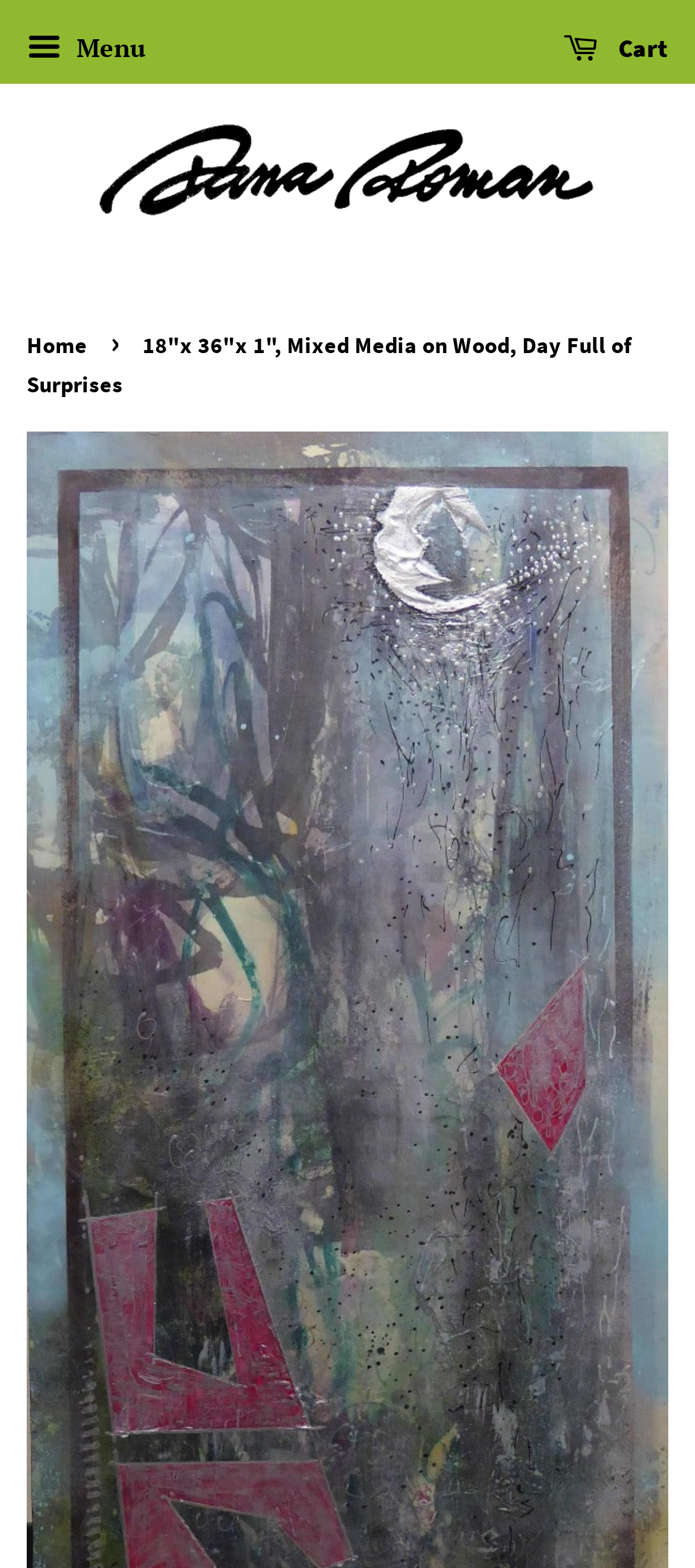What is the link at the top right corner?
Please answer using one word or phrase, based on the screenshot.

Cart